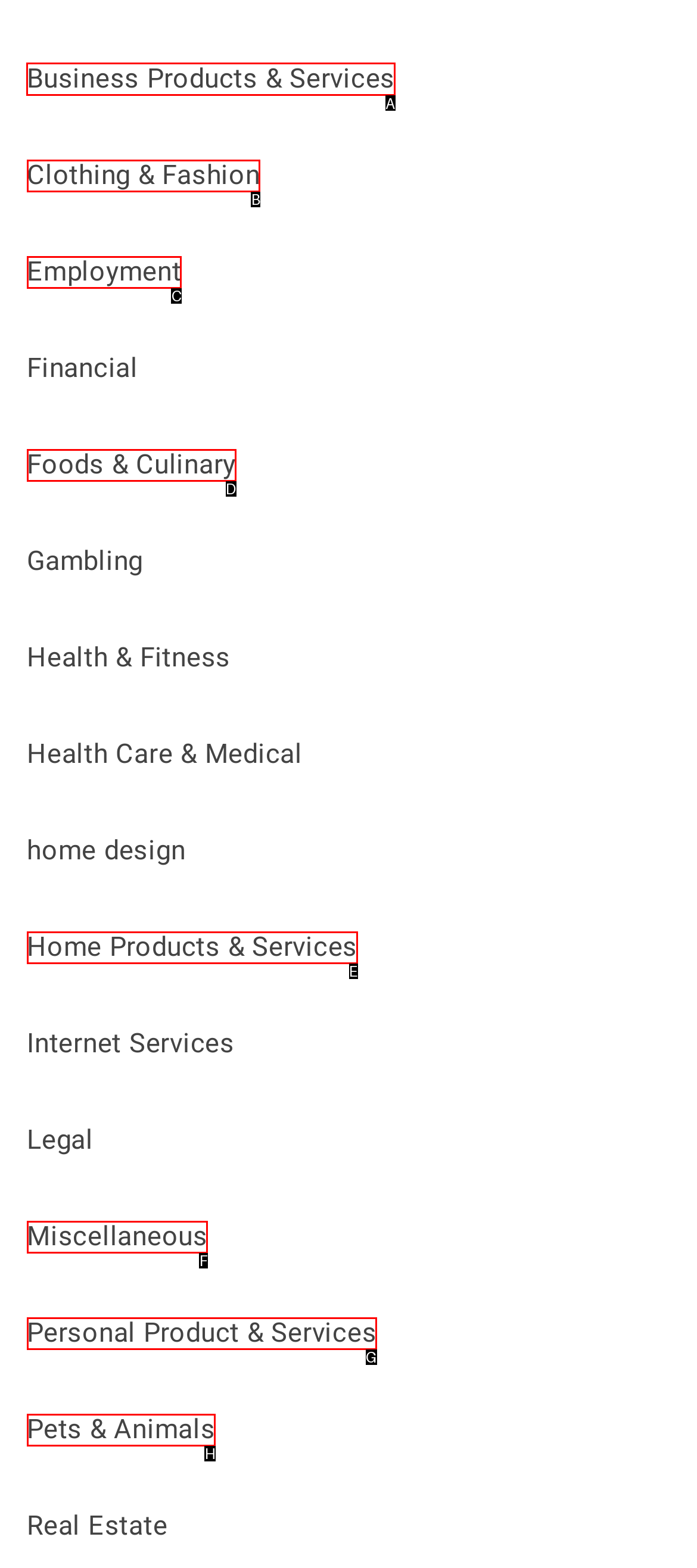Determine which option you need to click to execute the following task: Browse business products and services. Provide your answer as a single letter.

A